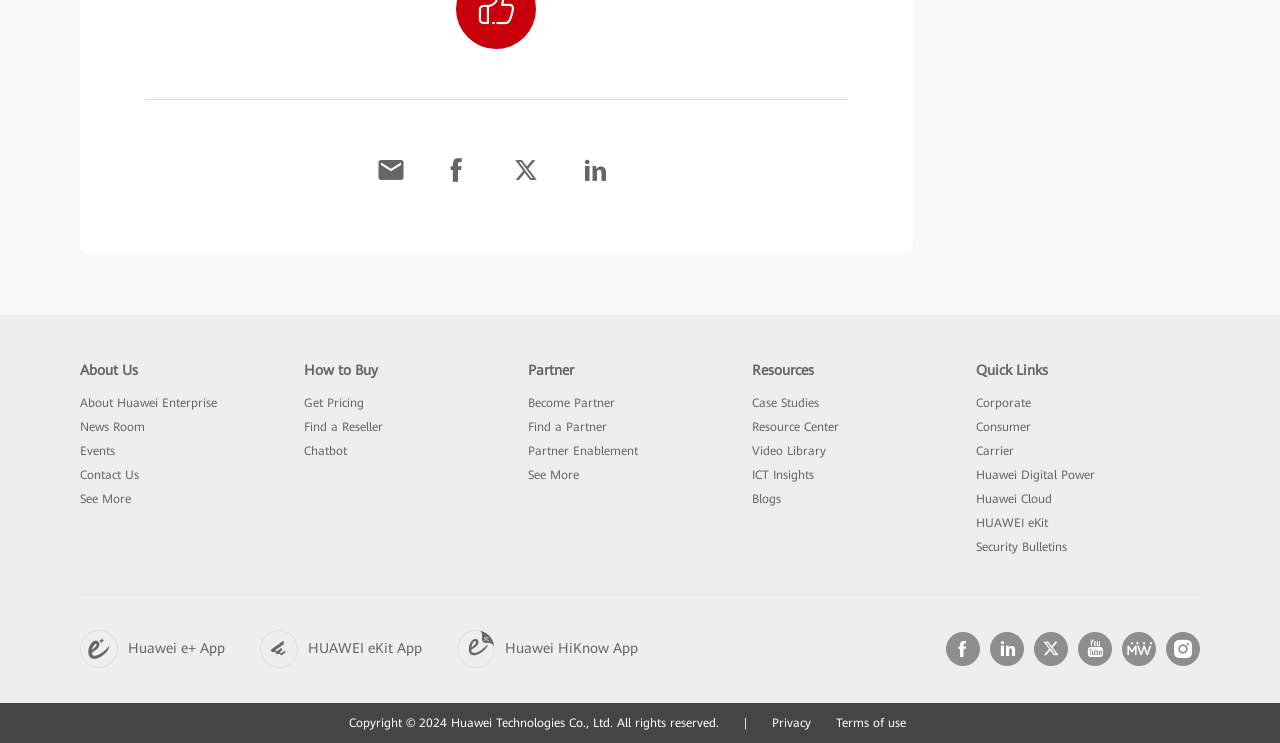Answer the following inquiry with a single word or phrase:
How many links are there in the 'About Us' section?

6